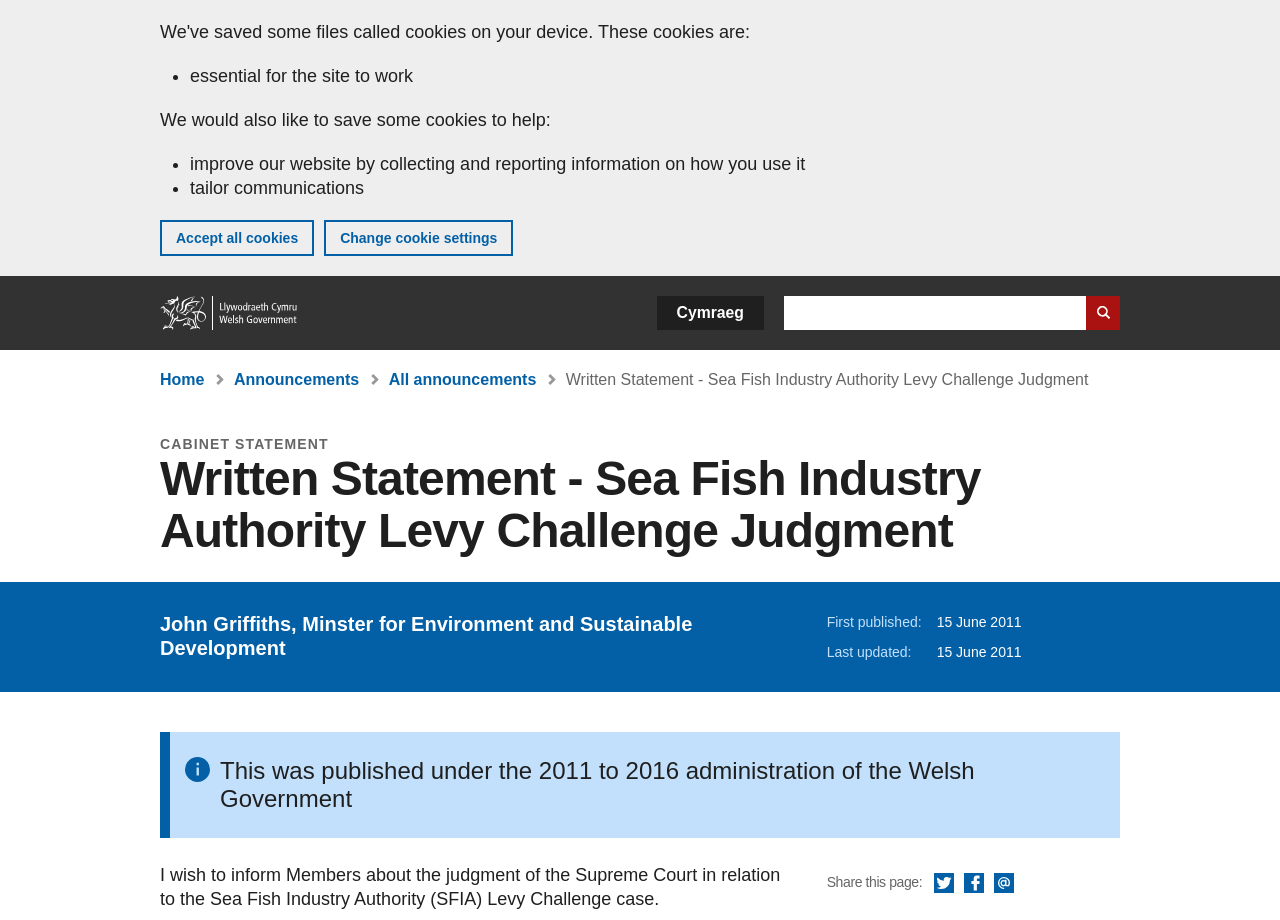Illustrate the webpage's structure and main components comprehensively.

This webpage is about a written statement from John Griffiths, the Minister for Environment and Sustainable Development, regarding the Sea Fish Industry Authority Levy Challenge Judgment. 

At the top of the page, there is a banner that spans the entire width, informing users about cookies on the GOV.WALES website. Below this banner, there are two links: "Skip to main content" and "Home". A search bar is located on the right side of the page, accompanied by a "Search website" button. 

A navigation menu is situated below the search bar, featuring a "Language" option with a "Cymraeg" button. A breadcrumb trail is displayed below the navigation menu, showing the path from the "Home" page to the current page. 

The main content of the page is divided into sections. The first section features a header with the title "CABINET STATEMENT" and a subheading "Written Statement - Sea Fish Industry Authority Levy Challenge Judgment". Below this, there is a paragraph of text with the minister's name and title. 

The next section provides publication and update information, including the date "15 June 2011" and a note about the administration of the Welsh Government during that time. 

A "Share this page" section is located at the bottom of the page, offering links to share the page via Twitter, Facebook, and Email. Finally, there is a paragraph of text that begins with "I wish to inform Members about the judgment of the Supreme Court in relation to the Sea Fish Industry Authority (SFIA) Levy Challenge case."